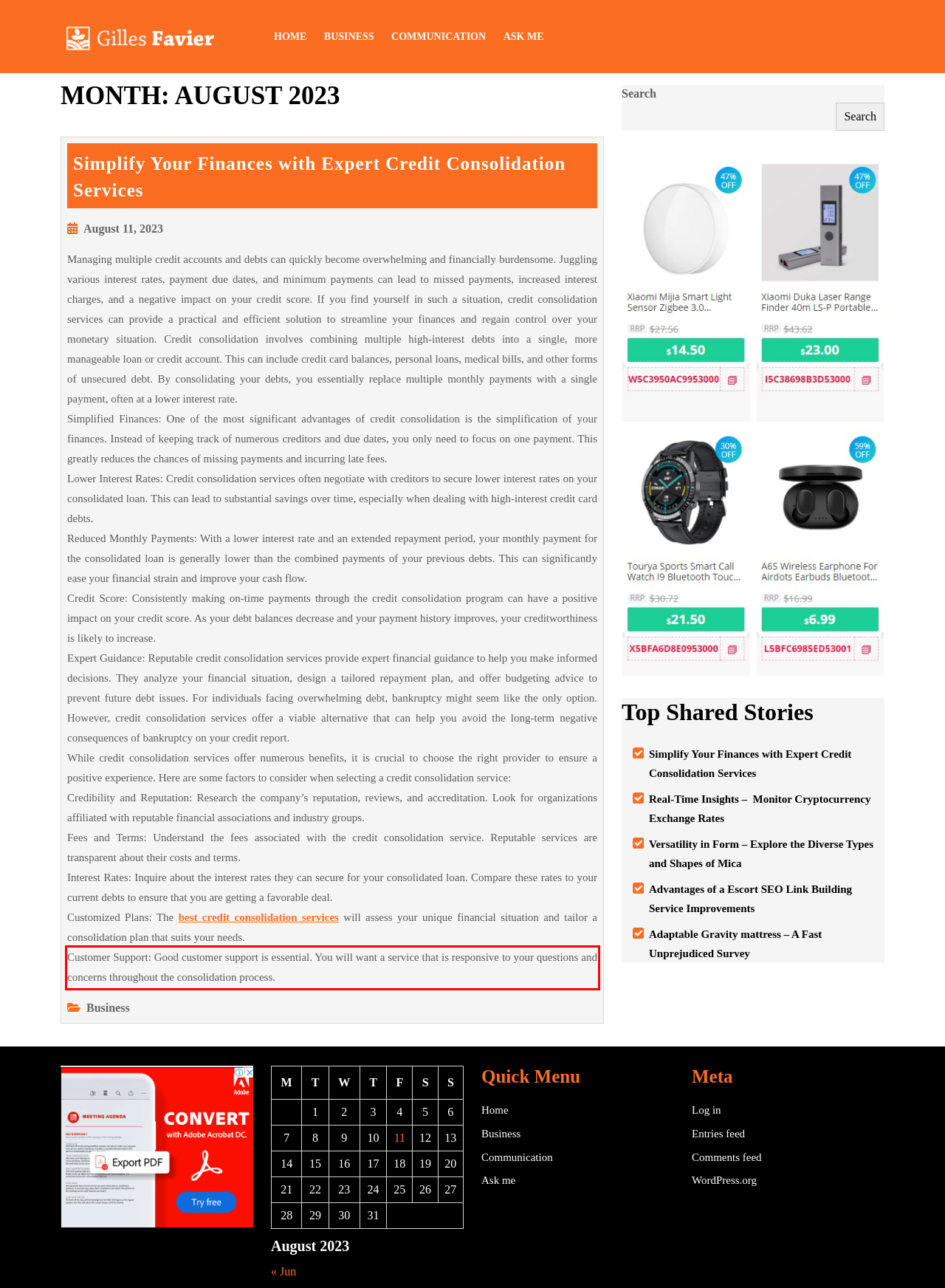Given a screenshot of a webpage with a red bounding box, please identify and retrieve the text inside the red rectangle.

Customer Support: Good customer support is essential. You will want a service that is responsive to your questions and concerns throughout the consolidation process.